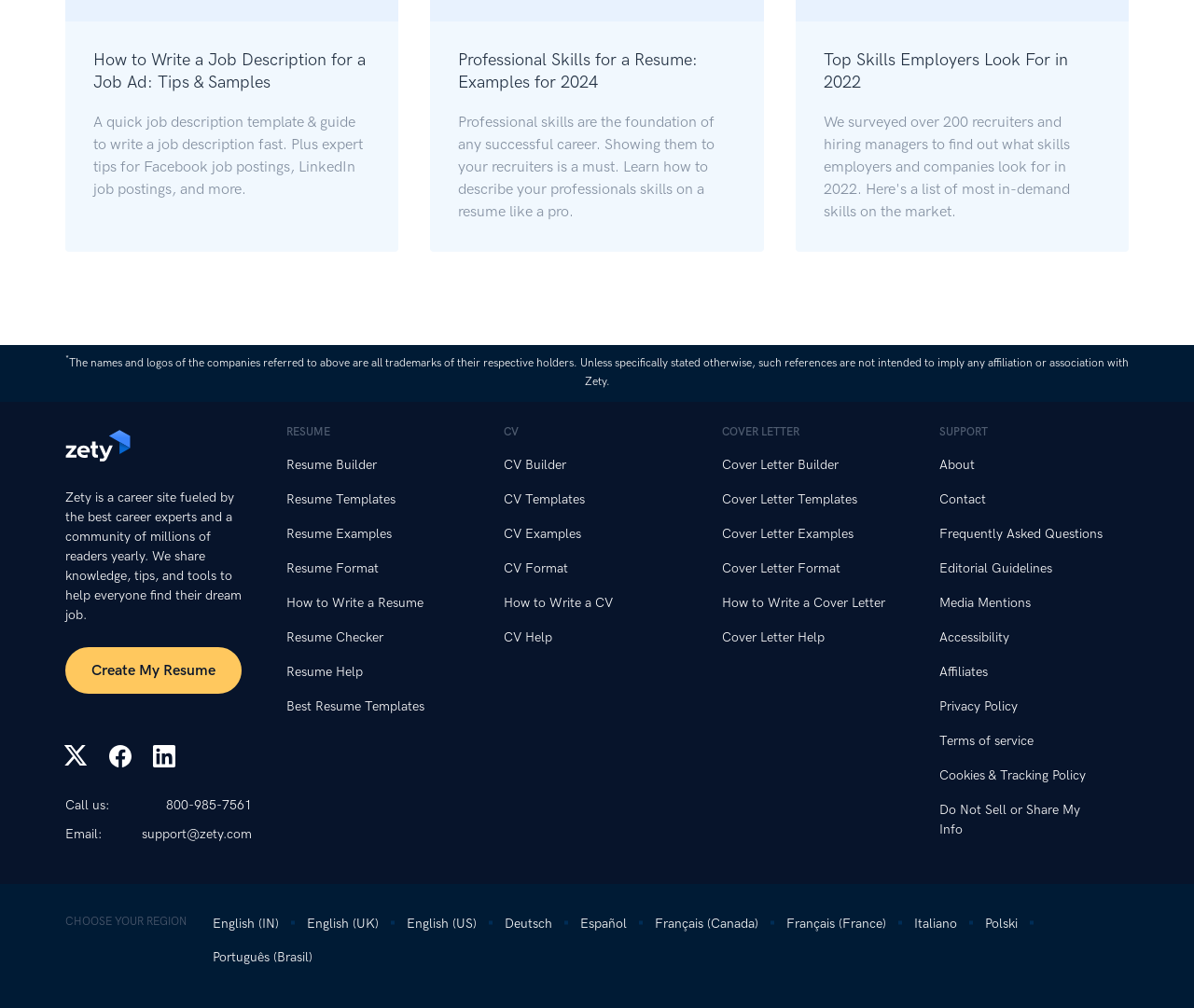Please find the bounding box coordinates of the element that must be clicked to perform the given instruction: "Call the phone number". The coordinates should be four float numbers from 0 to 1, i.e., [left, top, right, bottom].

[0.139, 0.791, 0.211, 0.805]